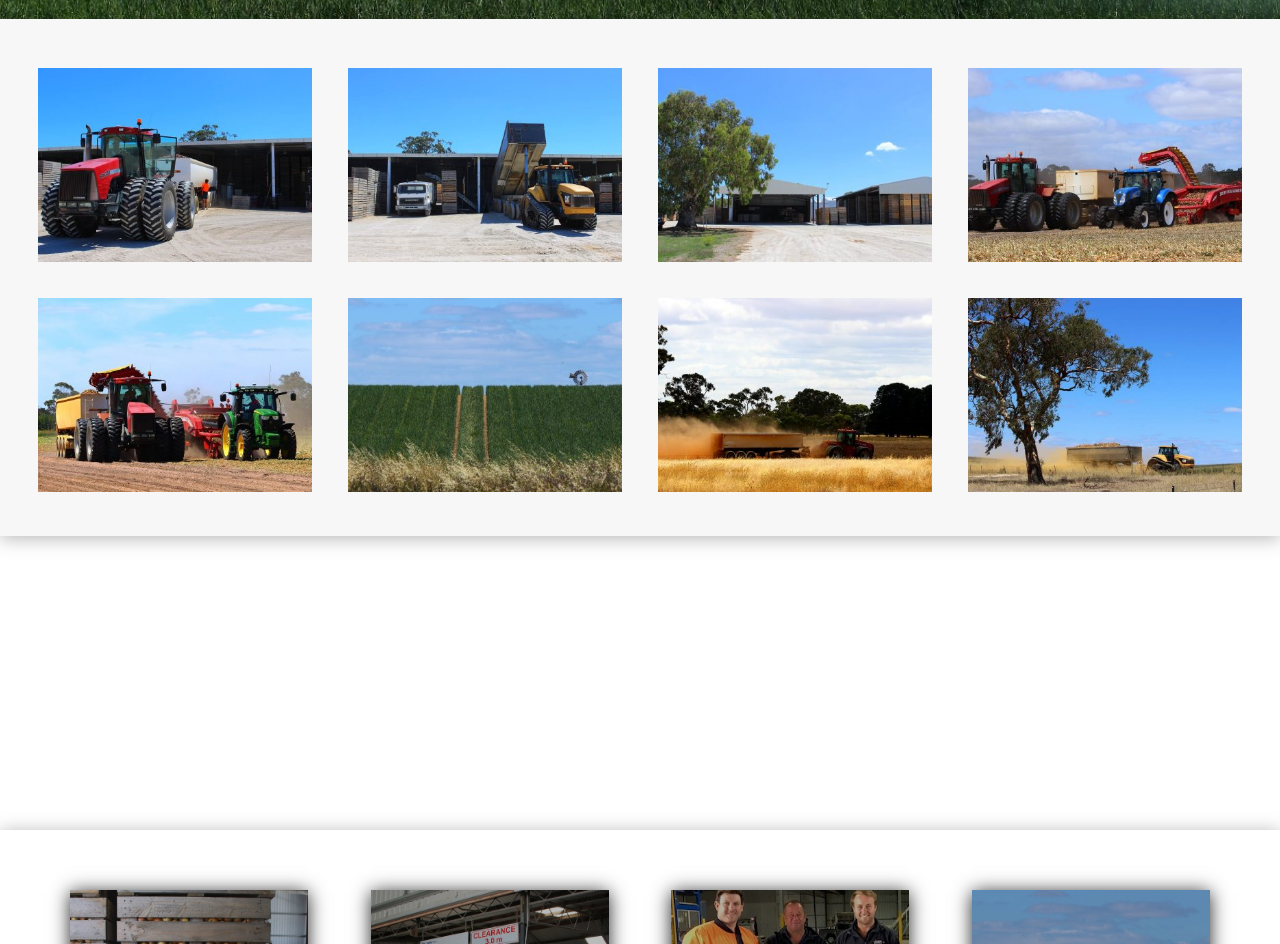Use a single word or phrase to respond to the question:
How many image elements are there on the webpage?

10